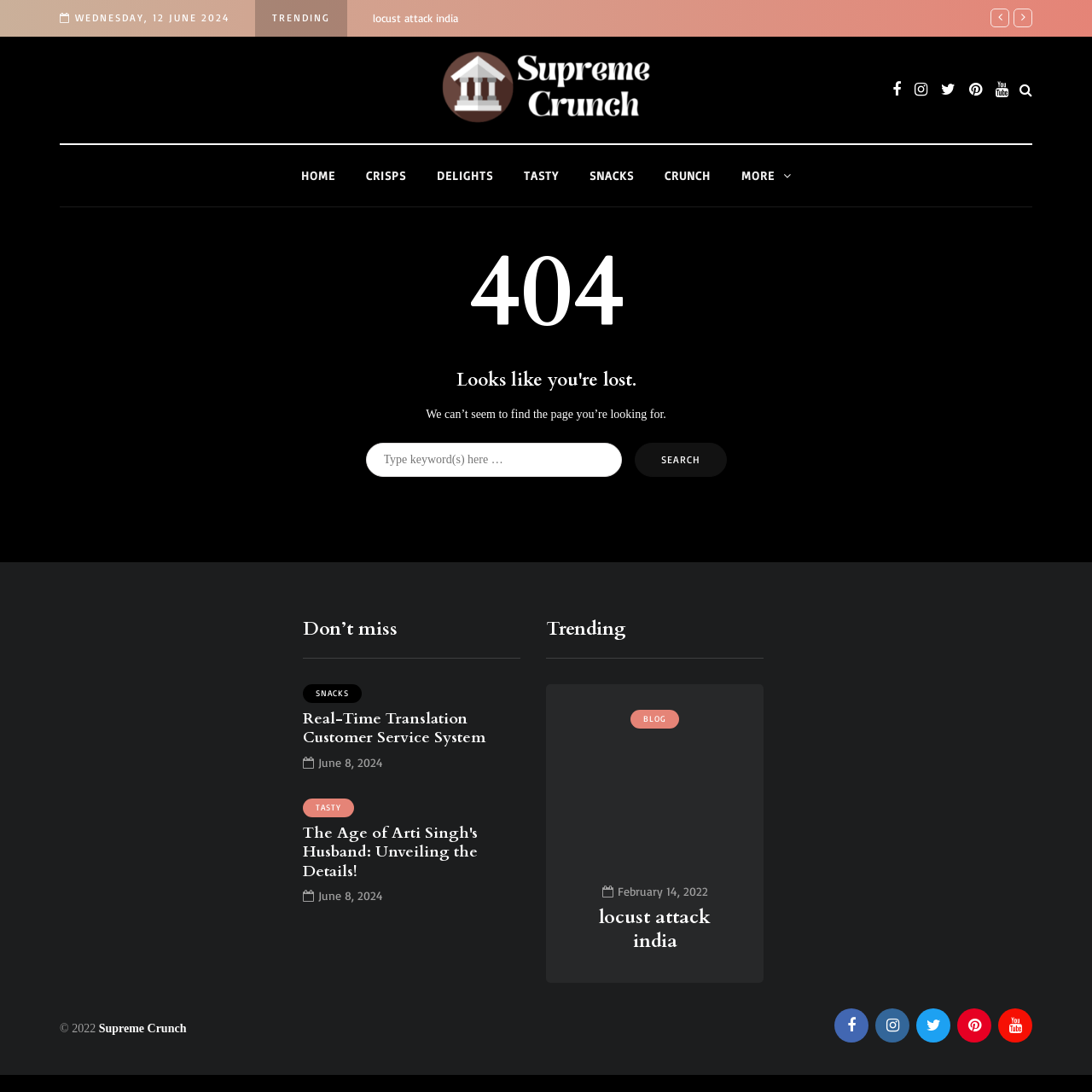Find the bounding box coordinates of the element to click in order to complete this instruction: "Read the 'locust attack india' article". The bounding box coordinates must be four float numbers between 0 and 1, denoted as [left, top, right, bottom].

[0.341, 0.01, 0.42, 0.023]